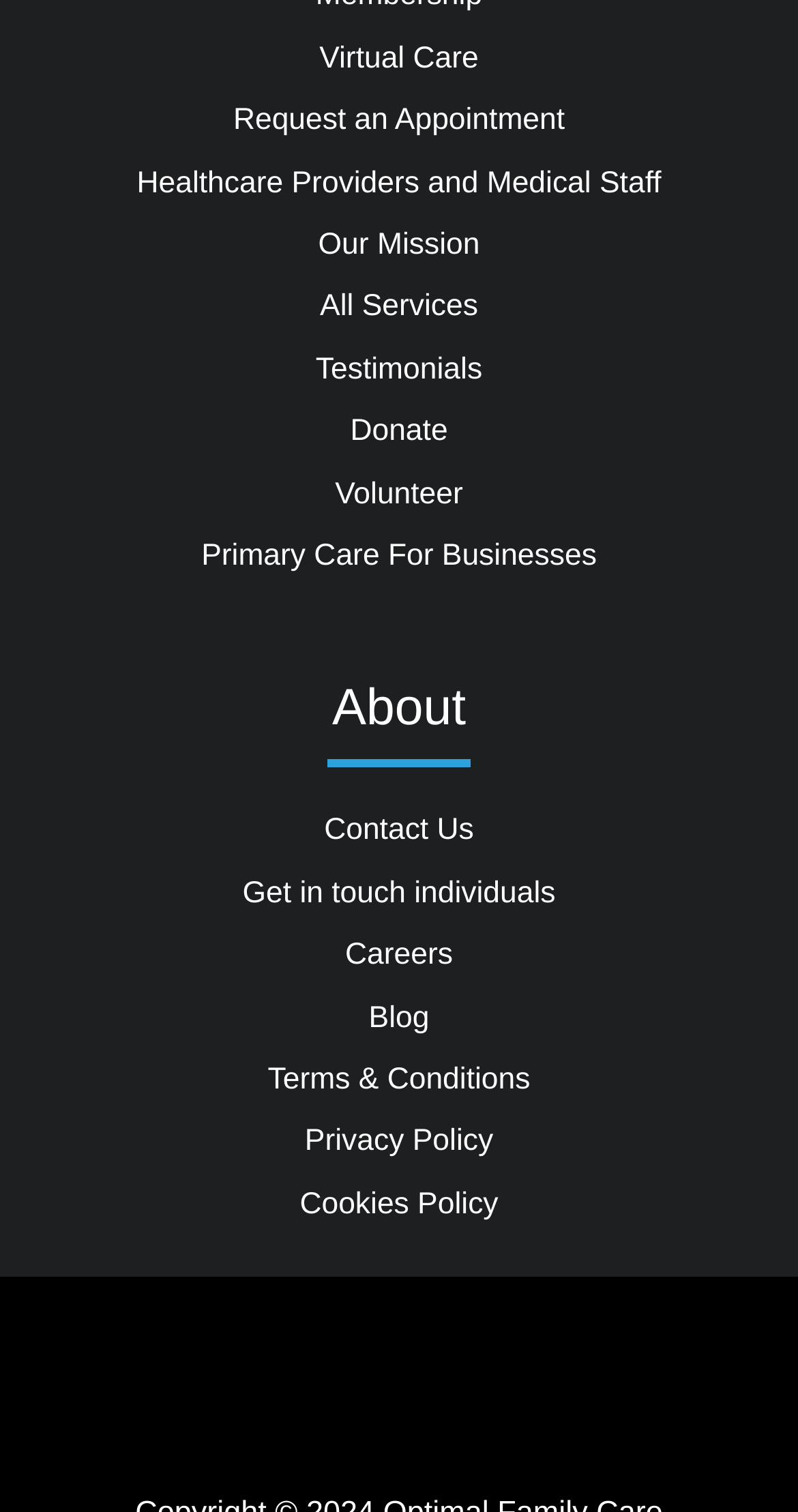Please find the bounding box coordinates of the element's region to be clicked to carry out this instruction: "Get in touch with us".

[0.406, 0.539, 0.594, 0.561]